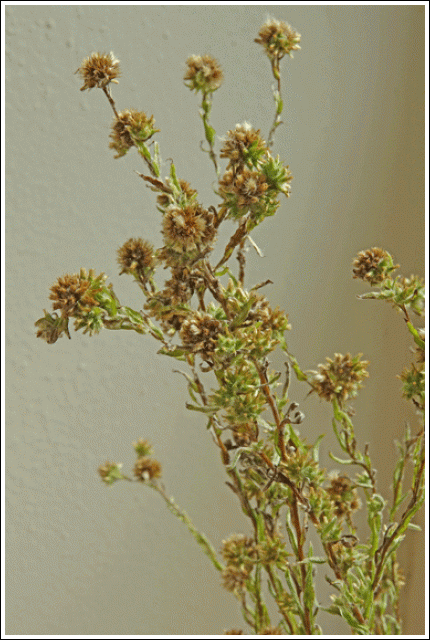Use one word or a short phrase to answer the question provided: 
When does the Cudweed plant typically flower?

July and August